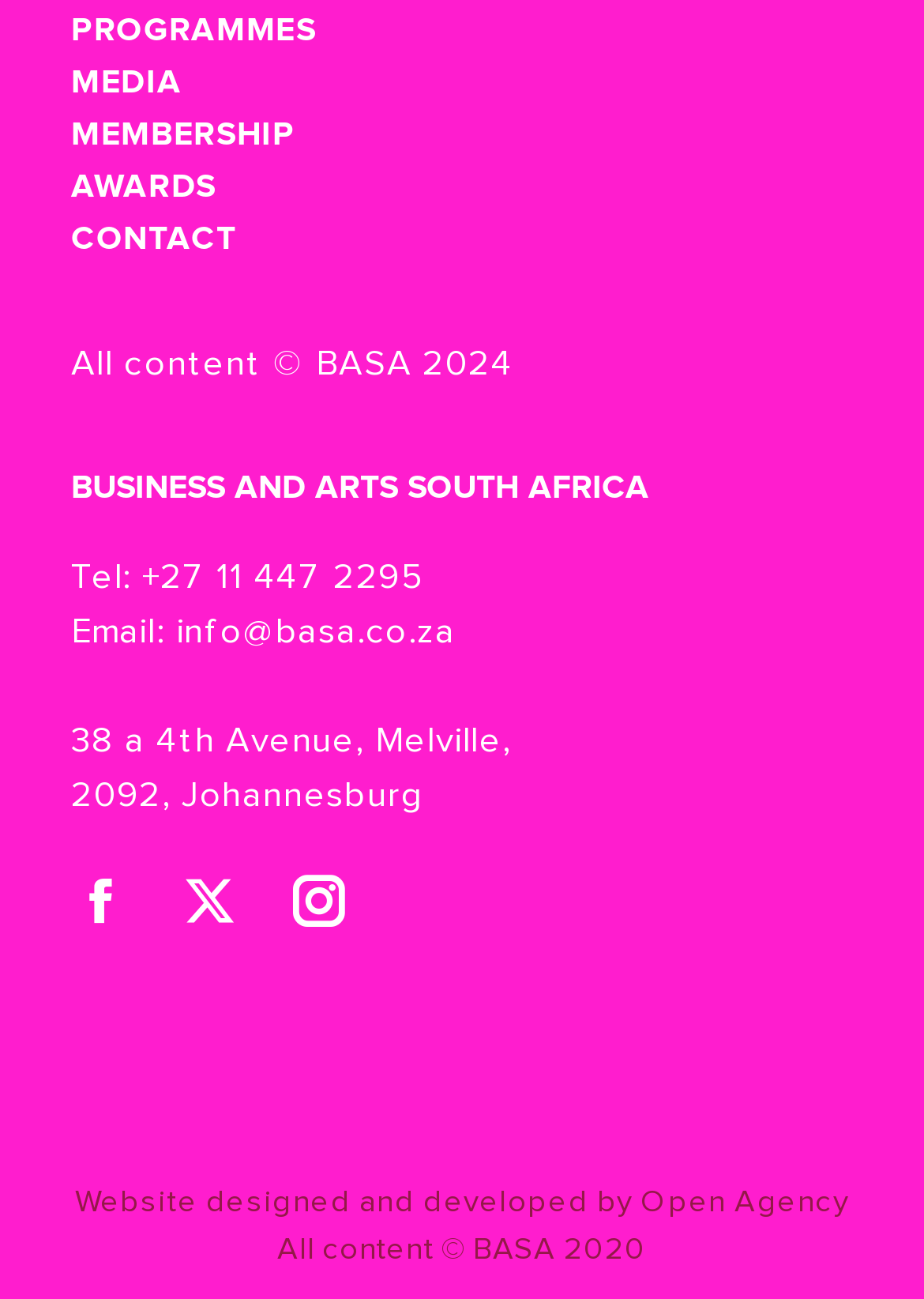Determine the bounding box coordinates of the clickable element to complete this instruction: "Check the CONTACT page". Provide the coordinates in the format of four float numbers between 0 and 1, [left, top, right, bottom].

[0.077, 0.164, 0.923, 0.204]